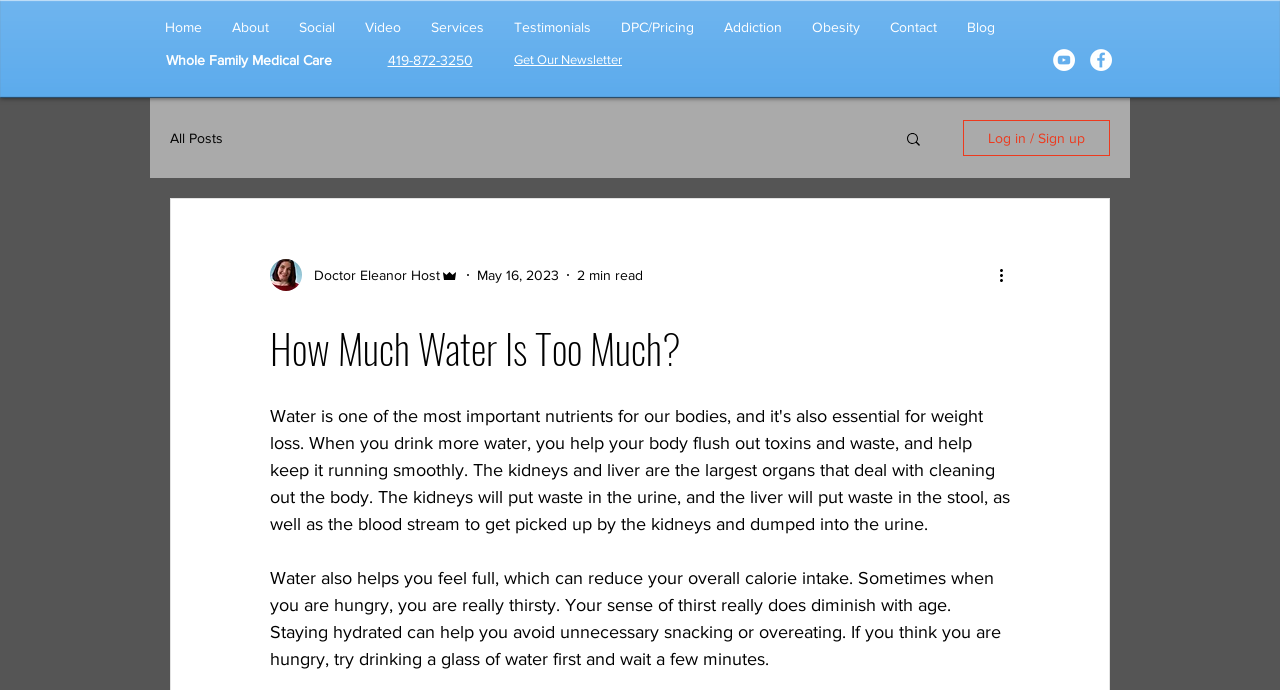Please predict the bounding box coordinates (top-left x, top-left y, bottom-right x, bottom-right y) for the UI element in the screenshot that fits the description: Log in / Sign up

[0.752, 0.174, 0.867, 0.226]